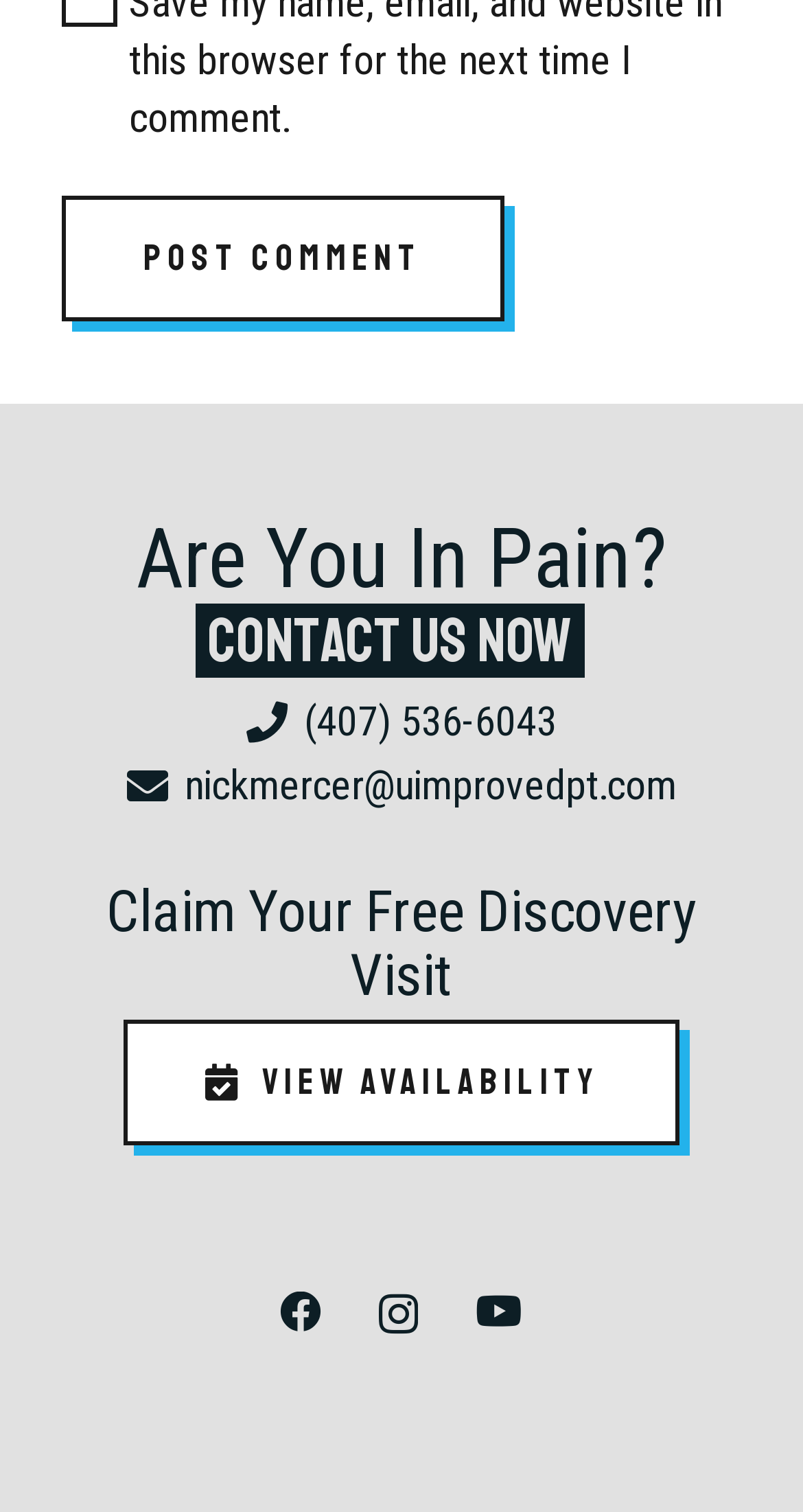Please provide a detailed answer to the question below by examining the image:
How many social media links are there?

I found the social media links by looking at the link elements with the text 'Facebook', 'Instagram', and 'YouTube' which are located at coordinates [0.349, 0.854, 0.4, 0.881], [0.472, 0.854, 0.521, 0.884], and [0.592, 0.854, 0.651, 0.881] respectively. This suggests that there are three social media links.